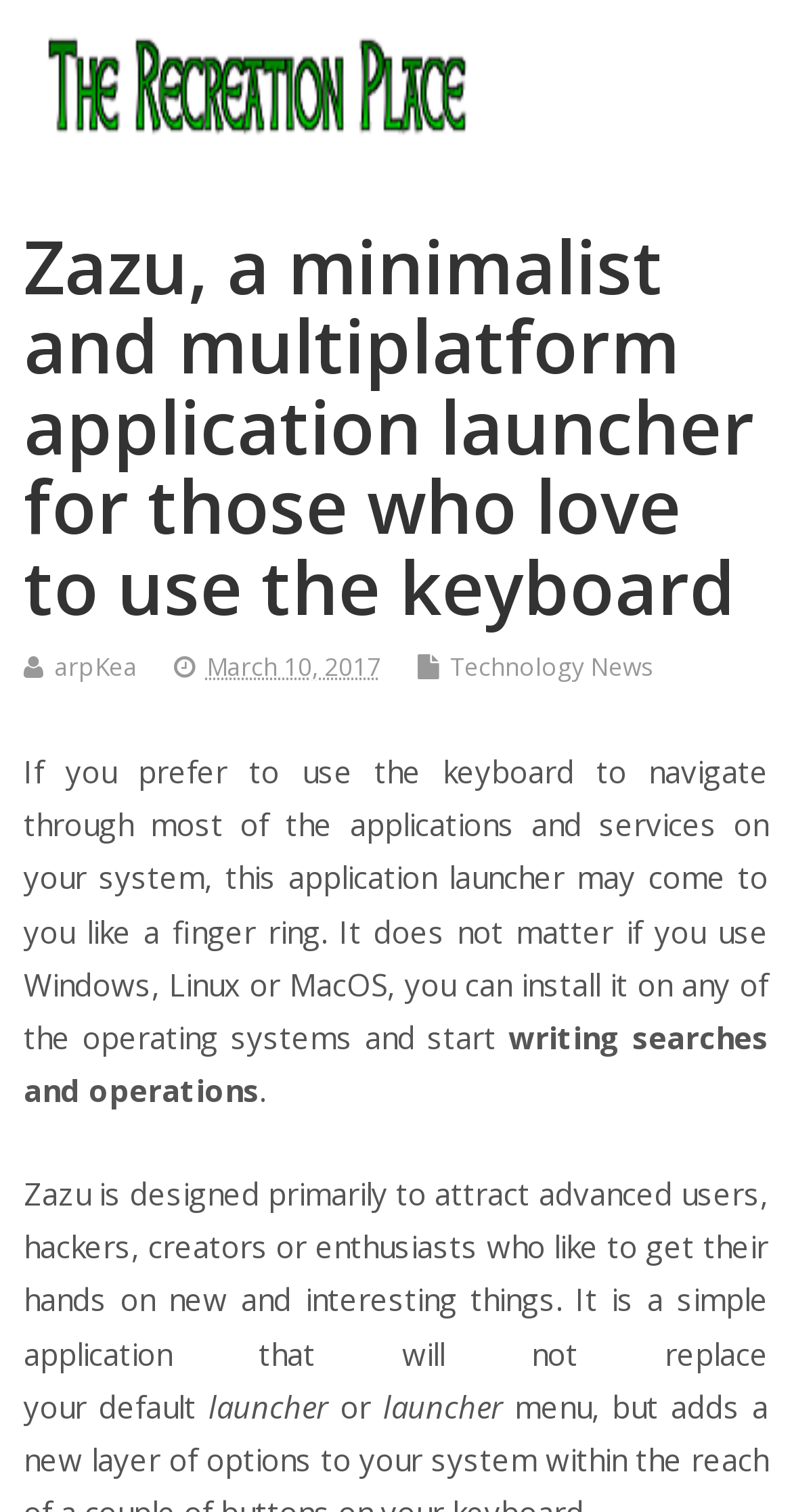Given the description: "Technology News", determine the bounding box coordinates of the UI element. The coordinates should be formatted as four float numbers between 0 and 1, [left, top, right, bottom].

[0.568, 0.429, 0.825, 0.452]